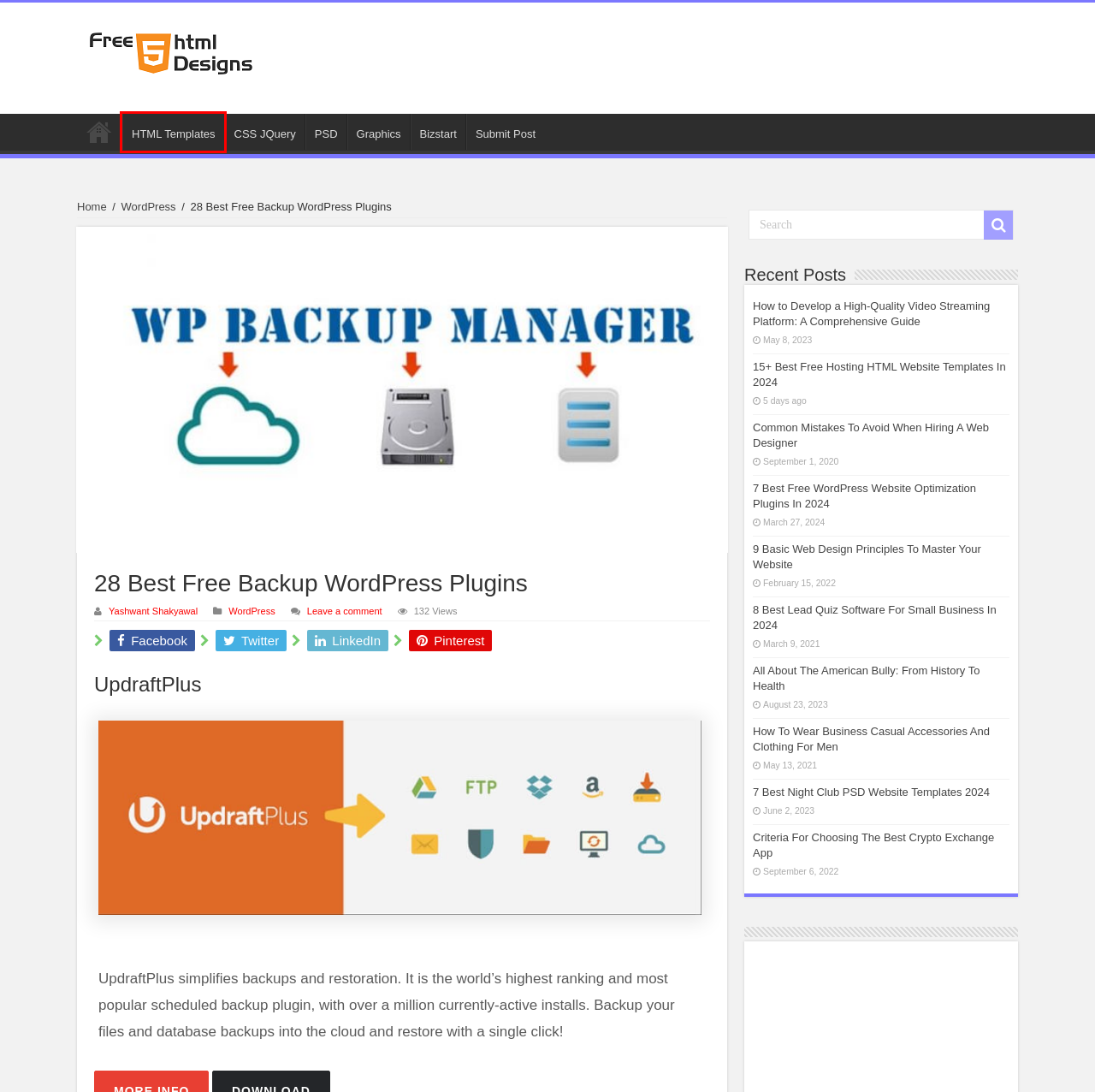You are presented with a screenshot of a webpage containing a red bounding box around a particular UI element. Select the best webpage description that matches the new webpage after clicking the element within the bounding box. Here are the candidates:
A. 8 Best Lead Quiz Software For Small Business In 2024
B. 100+ html templates free download in zip for different categories
C. WordPress Archives -
D. Free HTML Designs and Website Templates
E. How to Develop a High-Quality Video Streaming Platform
F. PSD Archives -
G. All About The American Bully: From History To Health
H. Graphics Archives -

B